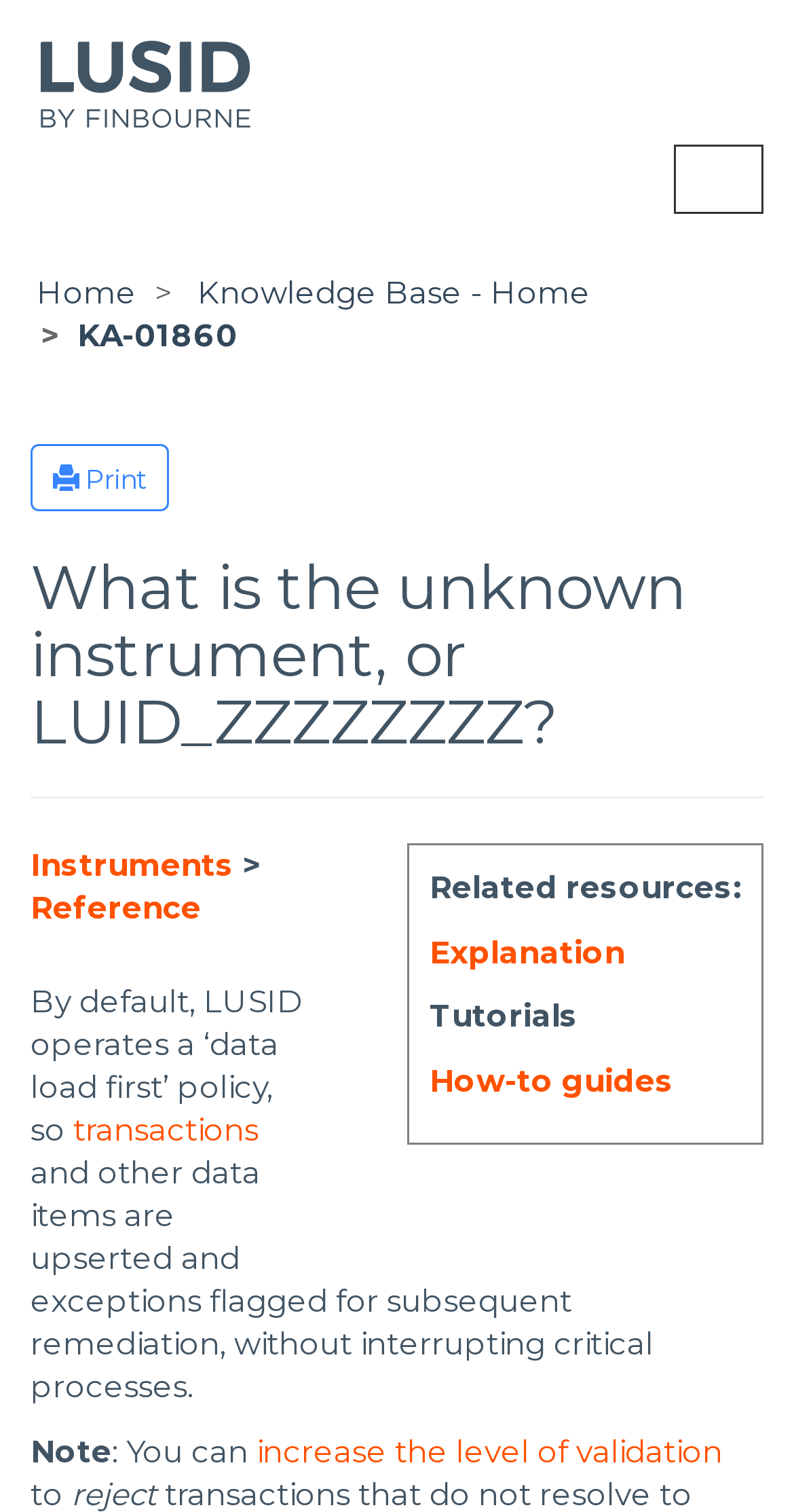Please find the bounding box for the UI element described by: "Knowledge Base - Home".

[0.249, 0.181, 0.744, 0.206]